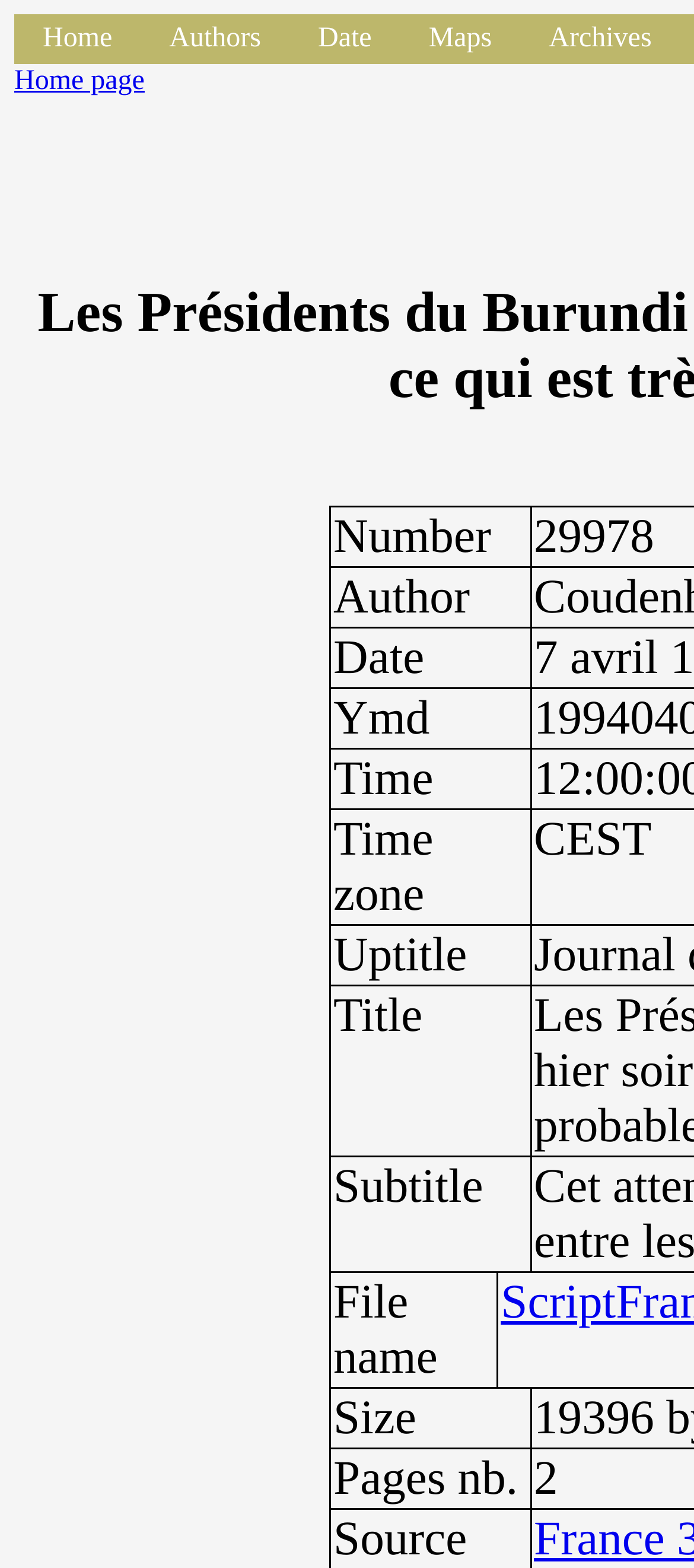What is the file name of this document?
Using the visual information, answer the question in a single word or phrase.

File name